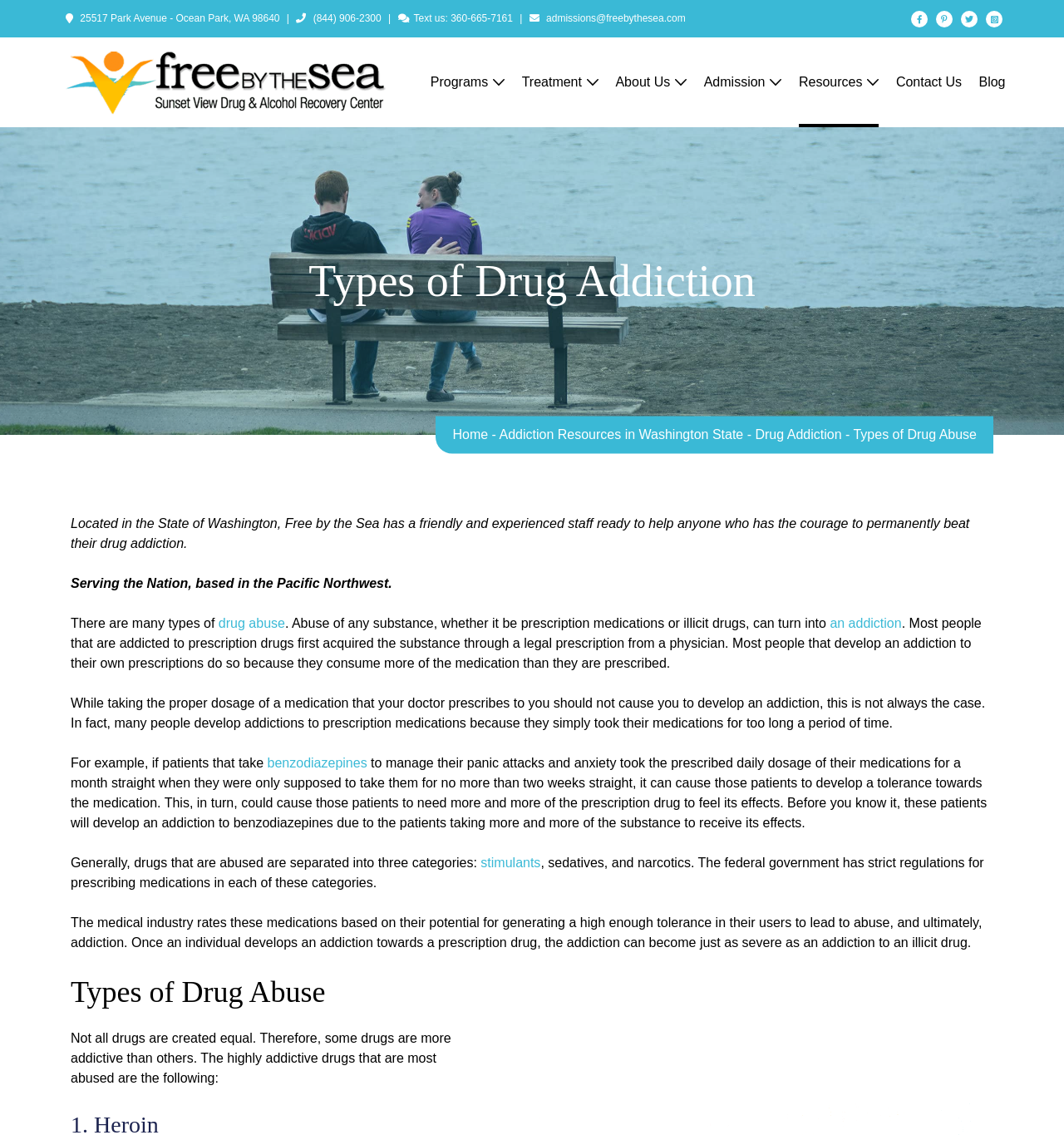Given the description: "Drug Addiction", determine the bounding box coordinates of the UI element. The coordinates should be formatted as four float numbers between 0 and 1, [left, top, right, bottom].

[0.71, 0.376, 0.791, 0.389]